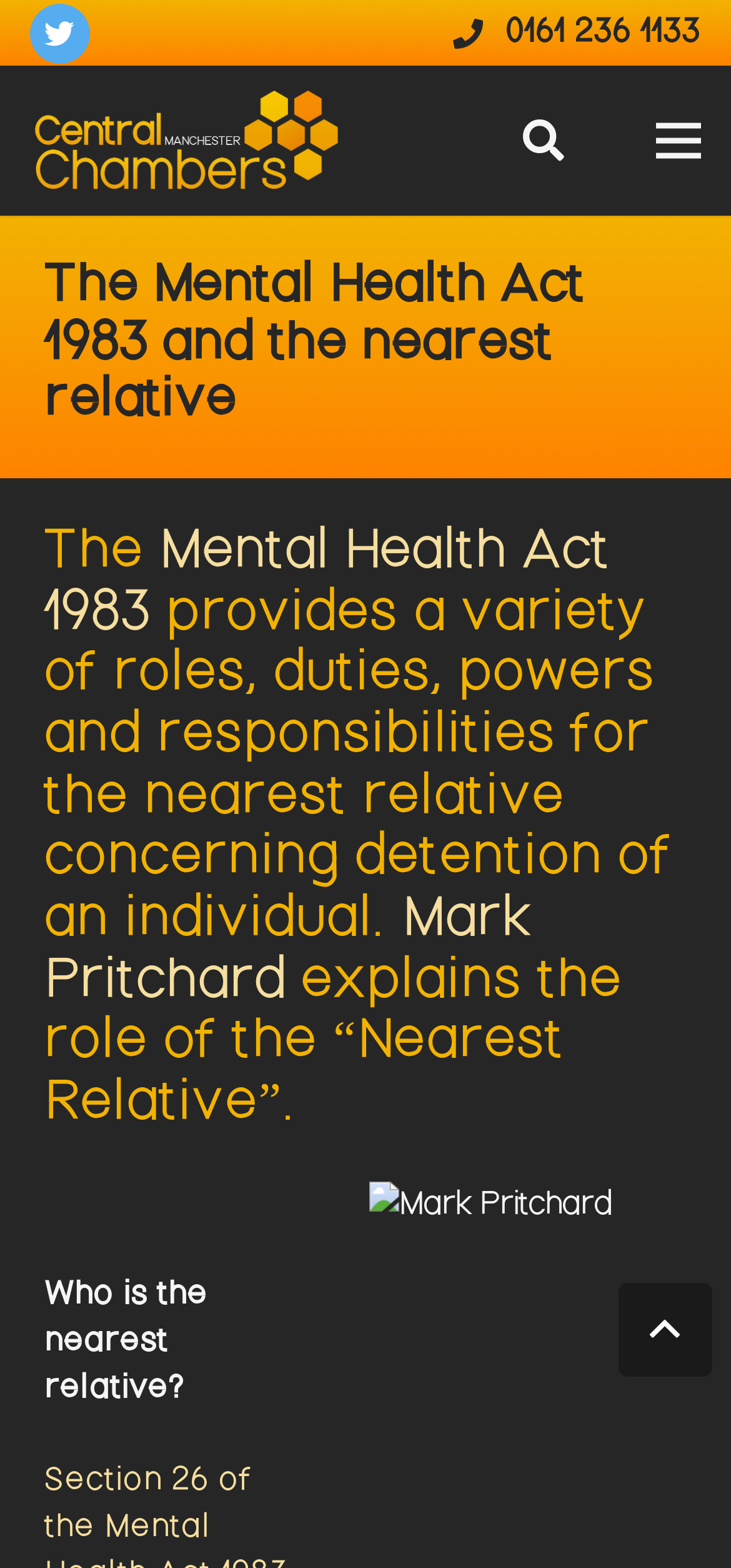Using the description: "0161 236 1133", determine the UI element's bounding box coordinates. Ensure the coordinates are in the format of four float numbers between 0 and 1, i.e., [left, top, right, bottom].

[0.62, 0.01, 0.959, 0.031]